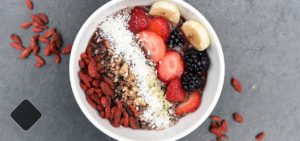What type of berries are scattered around the bowl?
Look at the image and construct a detailed response to the question.

The caption specifically mentions that there is a scattering of goji berries surrounding the bowl, which emphasizes the health-conscious nature of this dish.